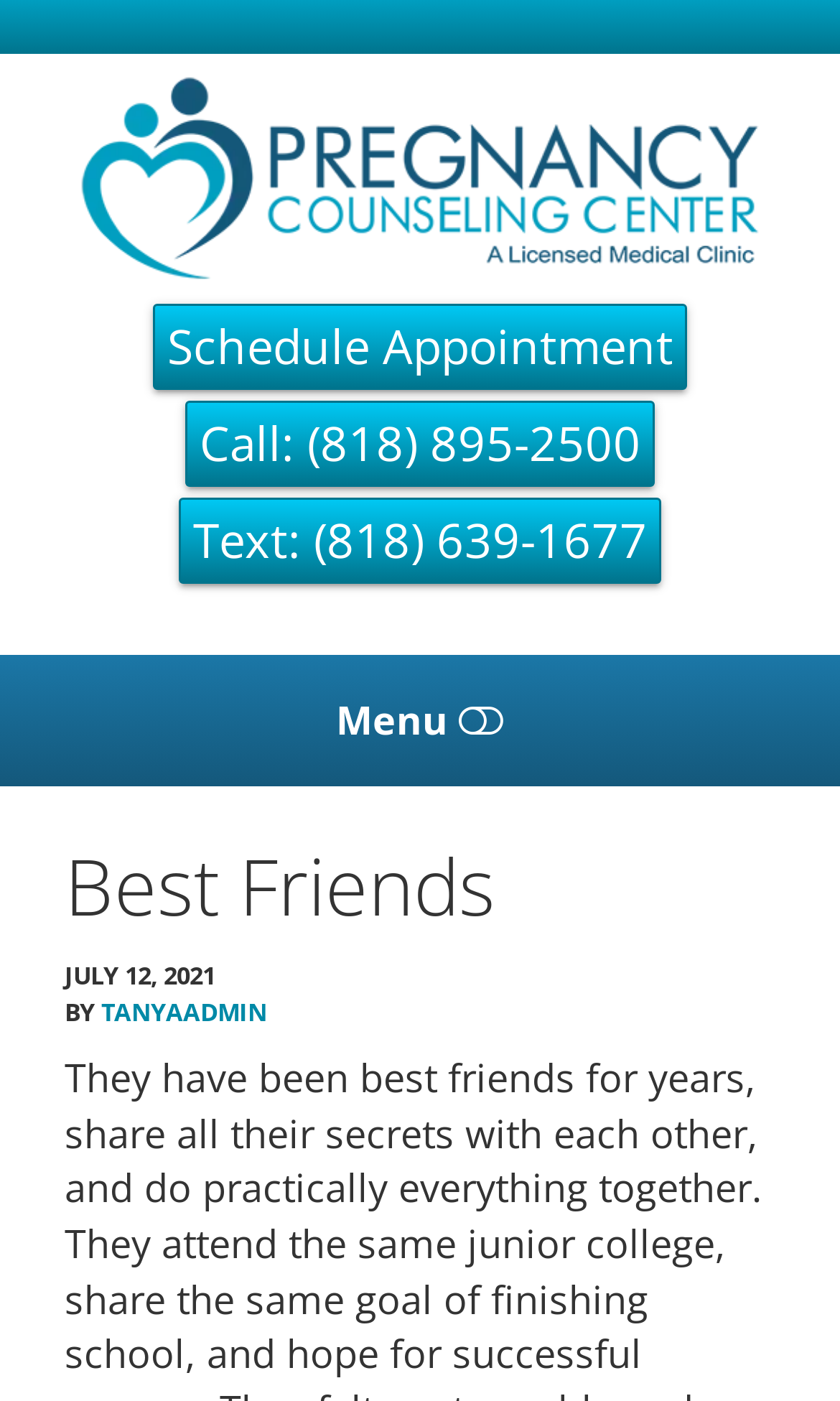Who wrote the latest article?
Please elaborate on the answer to the question with detailed information.

I found the author's name by looking at the header section of the webpage, where it says 'BY TANYAADMIN' next to the date of the article.